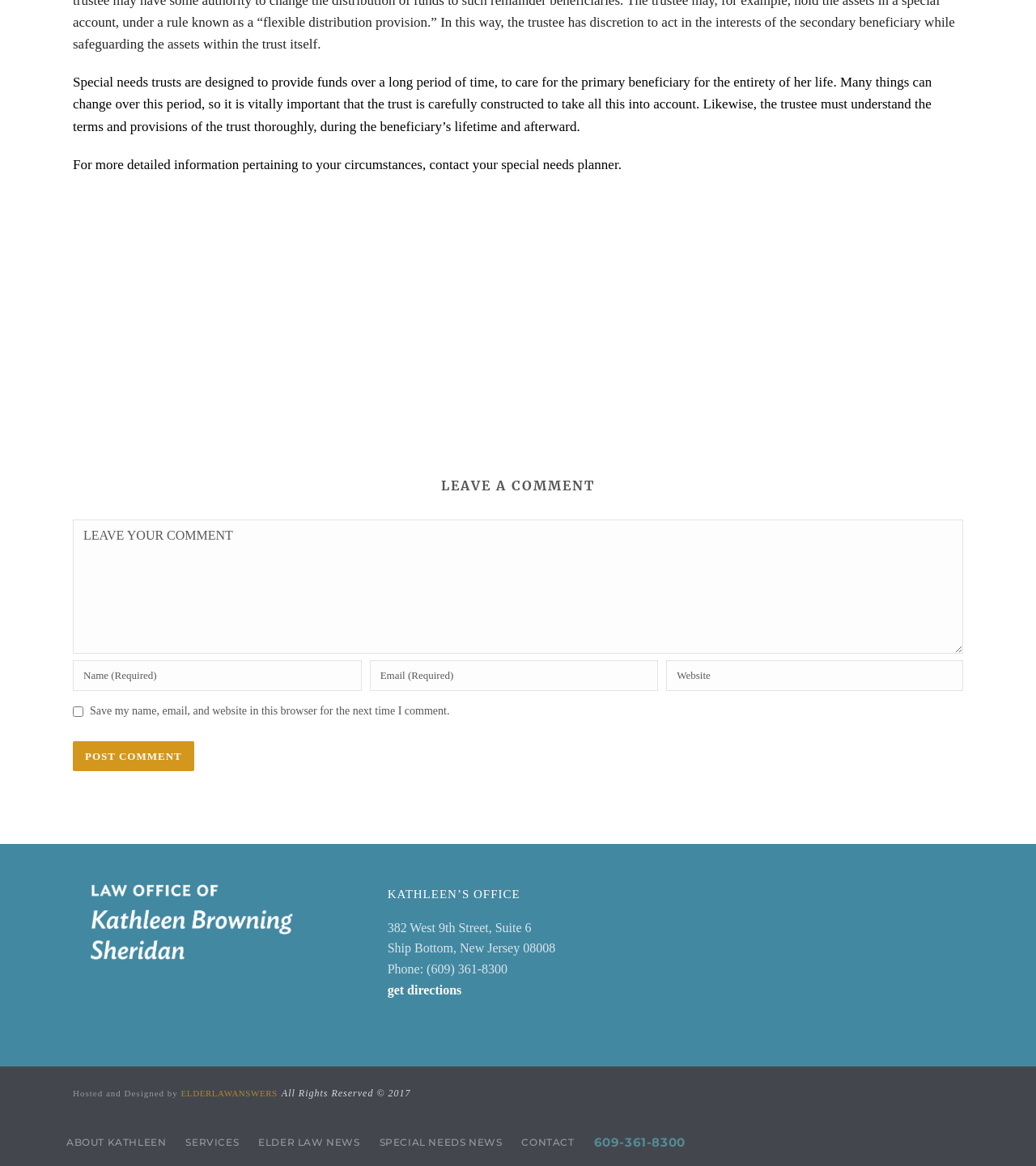Analyze the image and provide a detailed answer to the question: What is the name of the law office?

The image element with ID 243 has an OCR text 'Kathleen A. Browning Sheridan, Esq., P.C.', which suggests that this is the name of the law office.